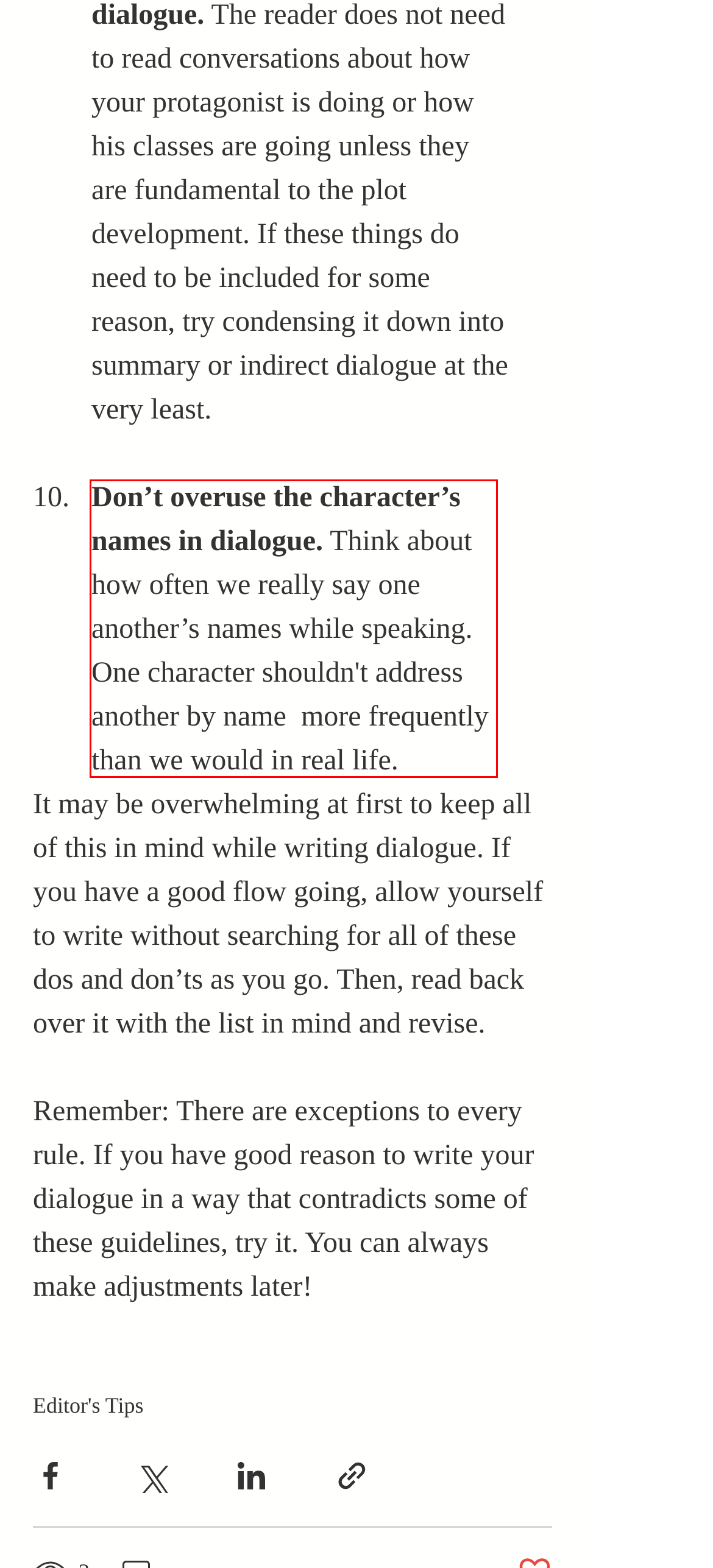You have a screenshot with a red rectangle around a UI element. Recognize and extract the text within this red bounding box using OCR.

Don’t overuse the character’s names in dialogue. Think about how often we really say one another’s names while speaking. One character shouldn't address another by name more frequently than we would in real life.